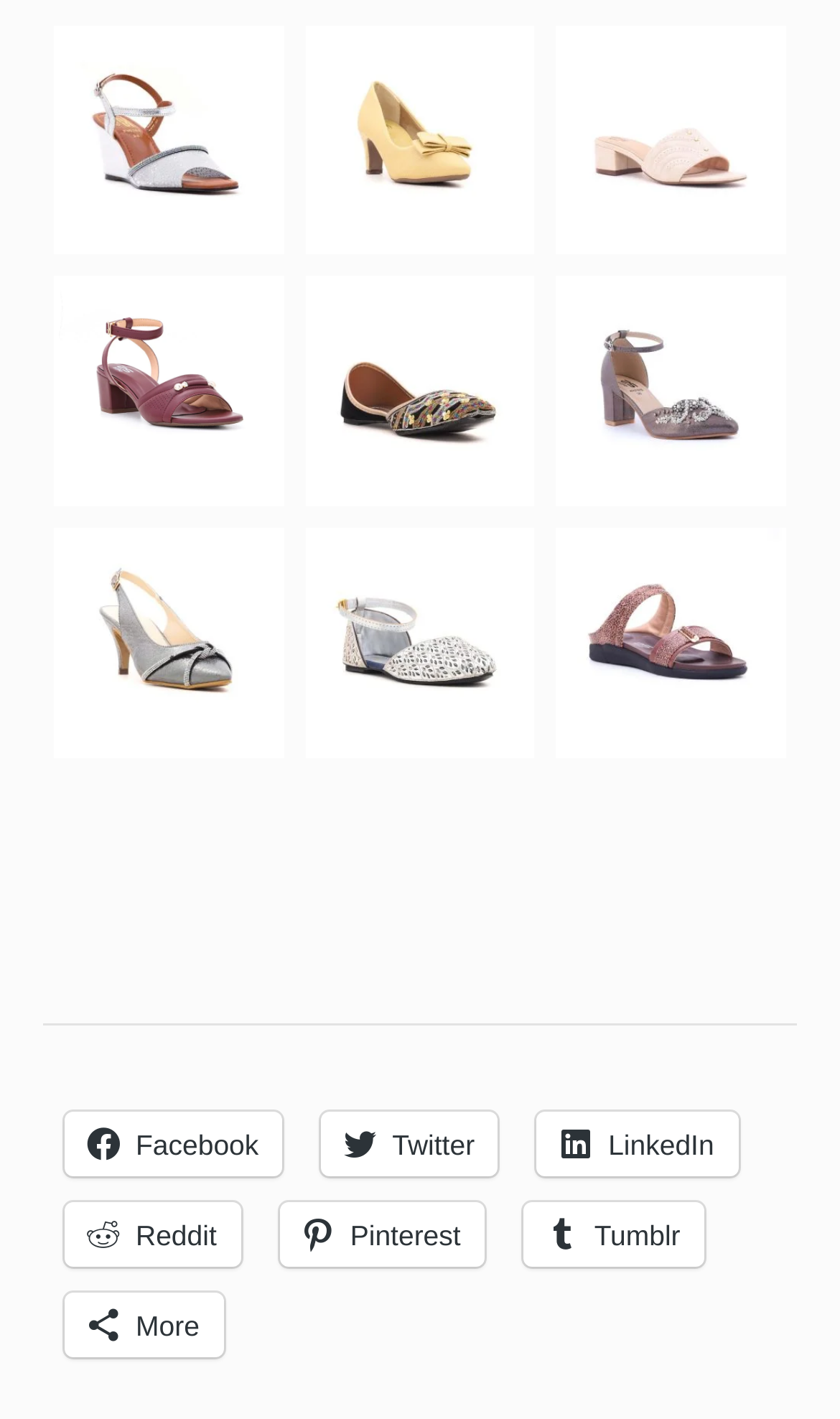Please pinpoint the bounding box coordinates for the region I should click to adhere to this instruction: "View Stylo-shoes3".

[0.064, 0.317, 0.338, 0.353]